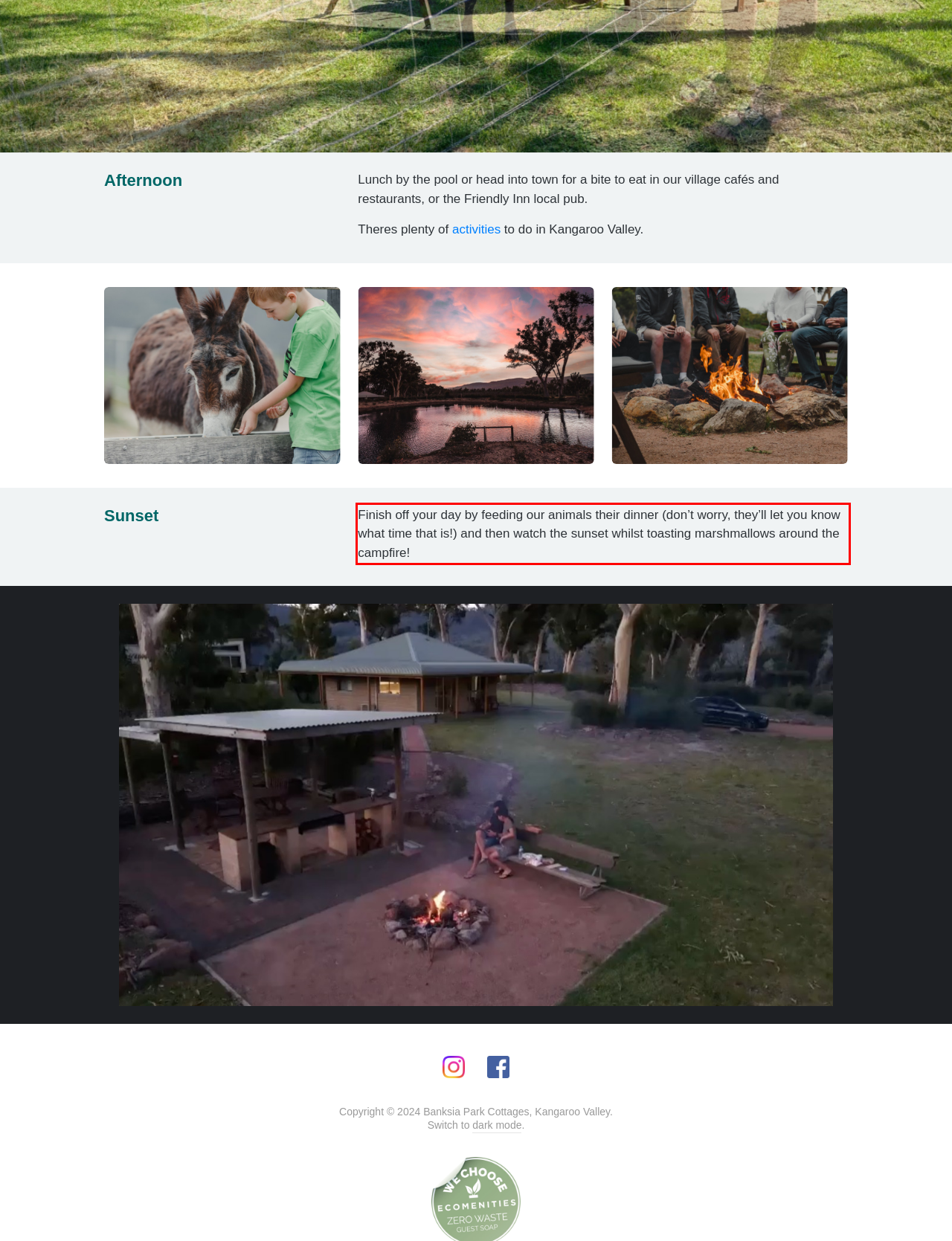Extract and provide the text found inside the red rectangle in the screenshot of the webpage.

Finish off your day by feeding our animals their dinner (don’t worry, they’ll let you know what time that is!) and then watch the sunset whilst toasting marshmallows around the campfire!